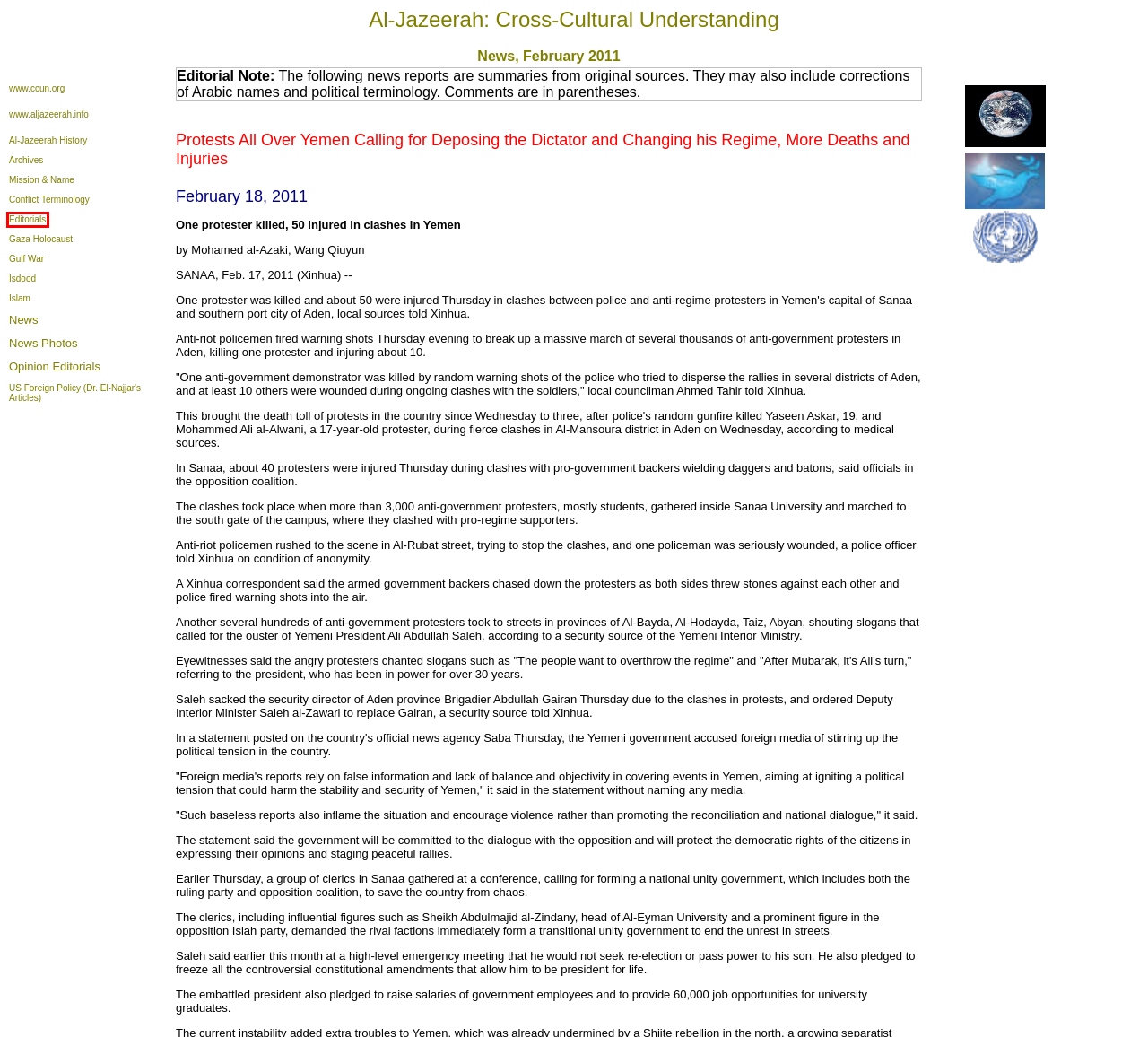Inspect the provided webpage screenshot, concentrating on the element within the red bounding box. Select the description that best represents the new webpage after you click the highlighted element. Here are the candidates:
A. Mission and meaning of aljazeerah
B. Al-Jazeerah & ccun.org Editorial Links
C. Gulfwar1991 - Savoir, la seule solution.
D. Hassan Ali El-Najjar
E. The Gaza Holocaust: Israeli Attacks on Jabalia February 27-March 3, 2008
F. Opinion Editorial Links
G. History of Al-Jazeerah
H. Al-Jazeerah Archives, web archives org

B